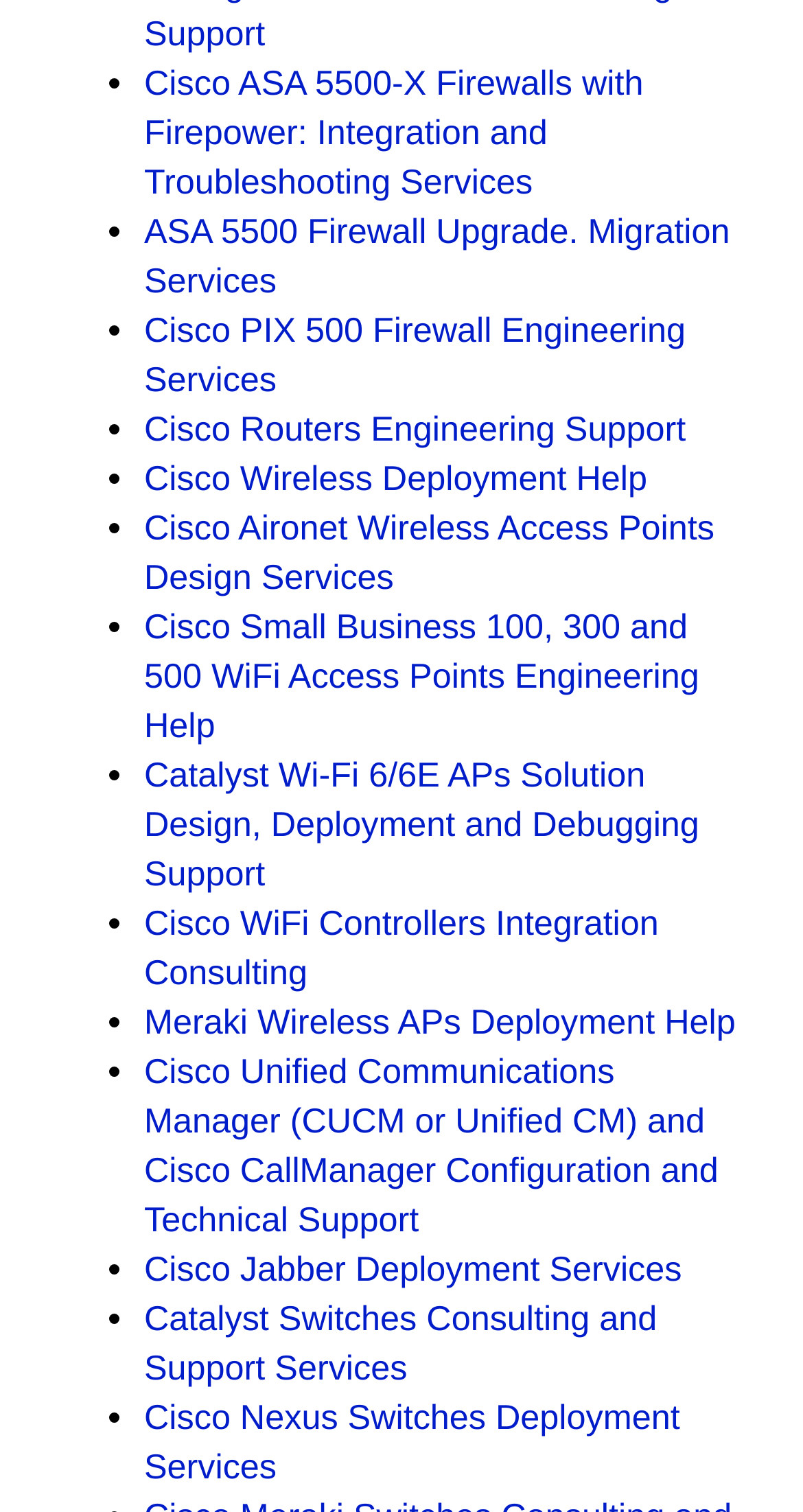Provide a brief response to the question using a single word or phrase: 
Are all Cisco services listed on this webpage related to networking?

Yes